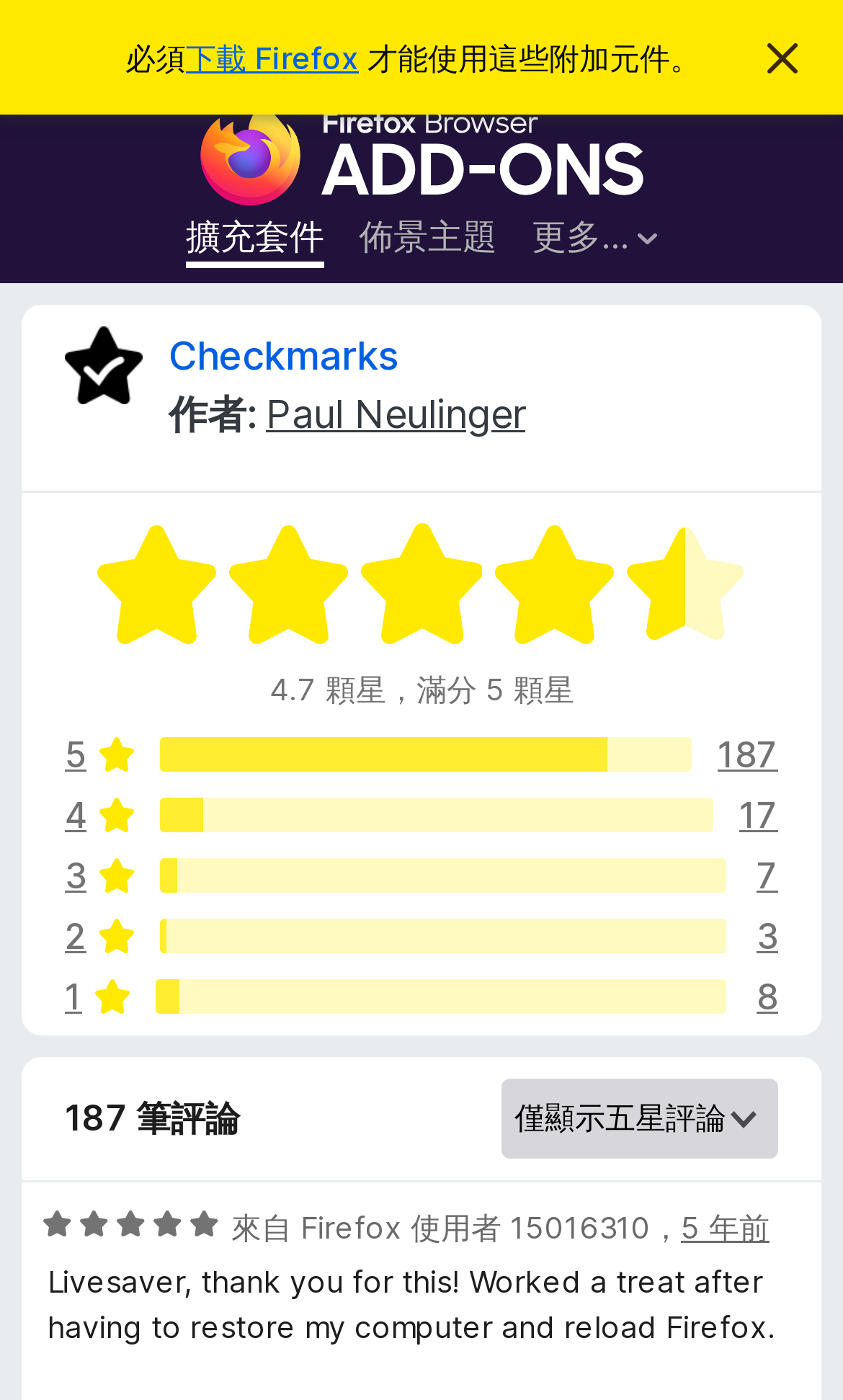What is the rating of Checkmarks?
Provide a short answer using one word or a brief phrase based on the image.

4.7